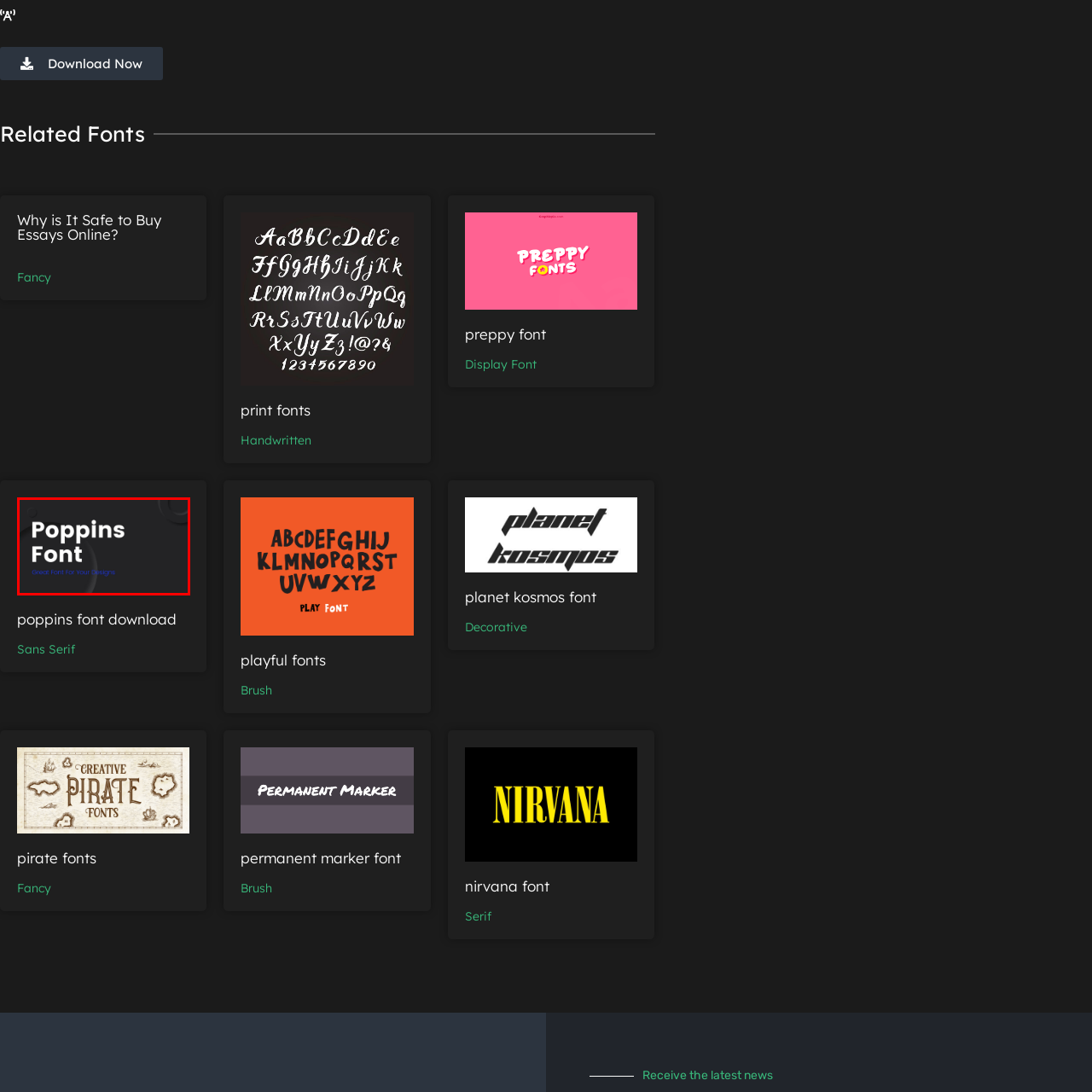Examine the image inside the red bounding box and deliver a thorough answer to the question that follows, drawing information from the image: What is the style of the Poppins Font?

The caption describes the Poppins Font as having a 'modern and stylish design', which suggests that the font has a contemporary and visually appealing aesthetic.